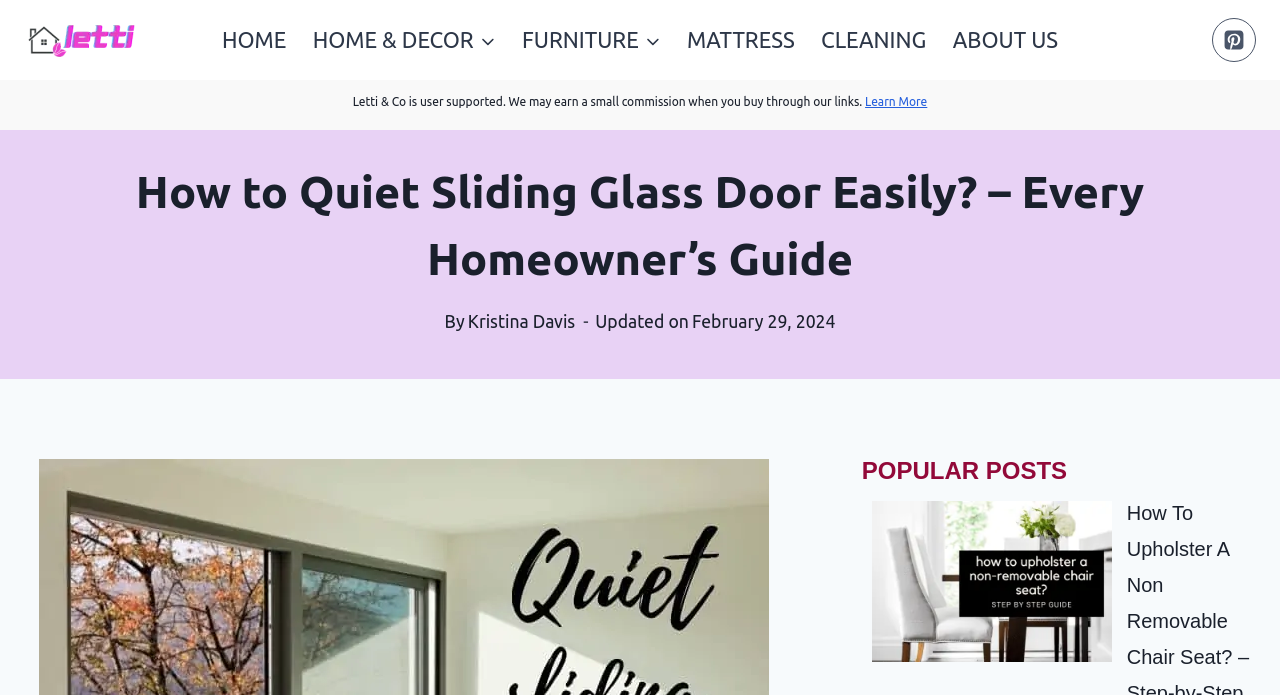Find the bounding box coordinates of the element you need to click on to perform this action: 'Click the Pinterest link'. The coordinates should be represented by four float values between 0 and 1, in the format [left, top, right, bottom].

[0.947, 0.026, 0.981, 0.089]